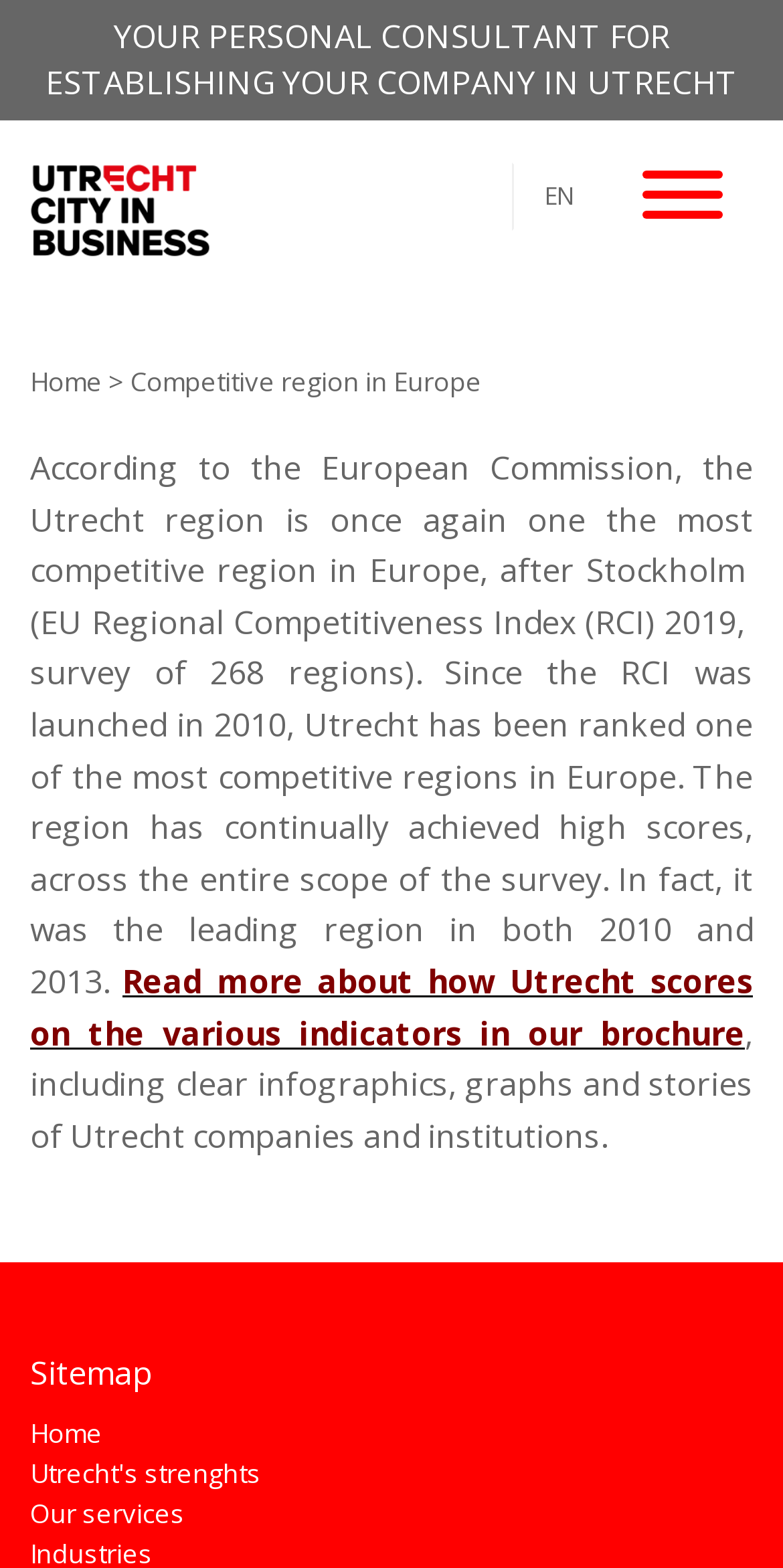How many links are there in the sitemap section?
Use the image to give a comprehensive and detailed response to the question.

The sitemap section is identified by the heading element 'Sitemap'. Under this section, there are three link elements: 'Home', 'Utrecht's strenghts', and 'Our services'. These links are identified by their bounding box coordinates and OCR text.